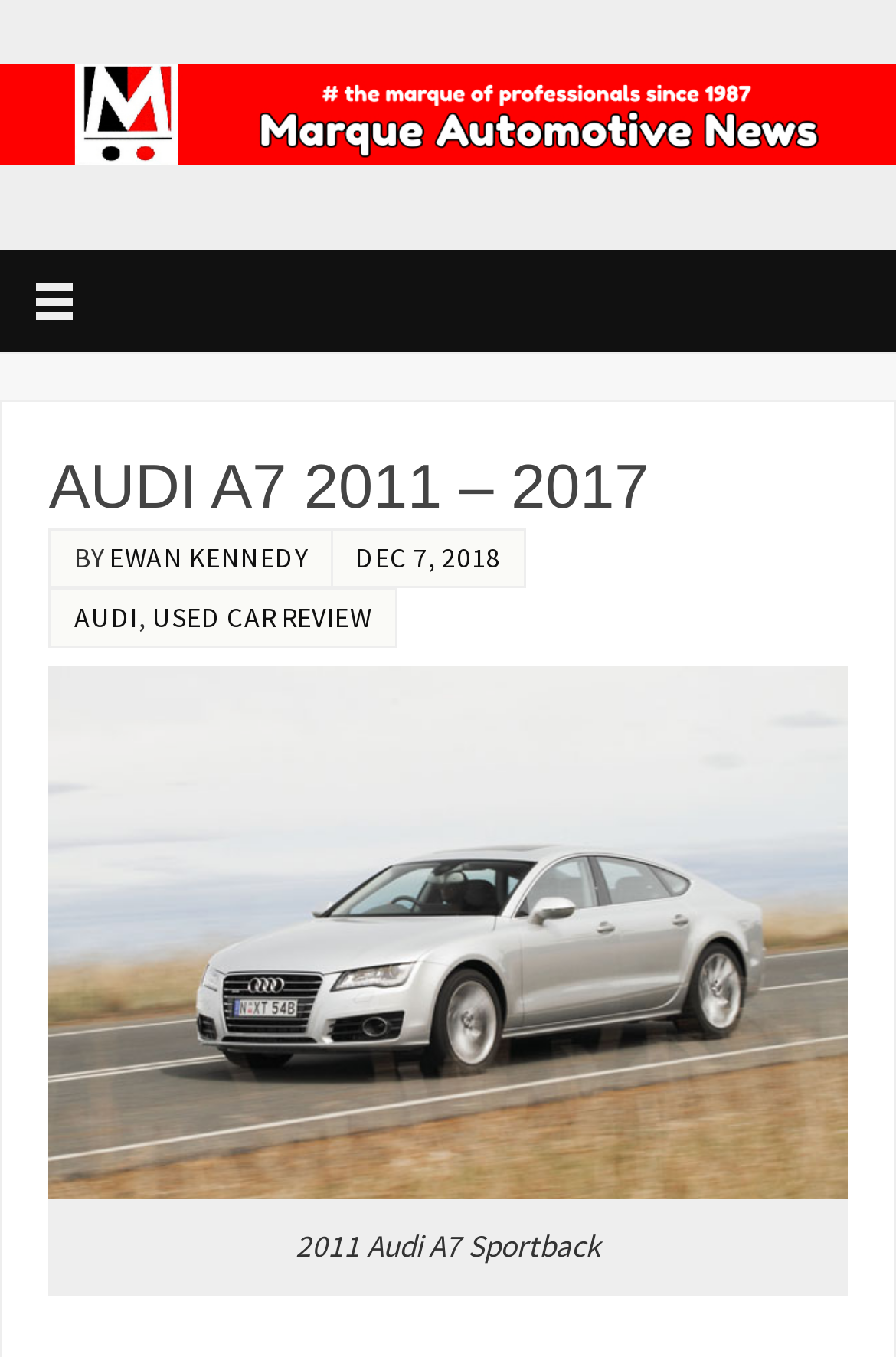Respond to the question with just a single word or phrase: 
What is the model of the car reviewed?

Audi A7 Sportback